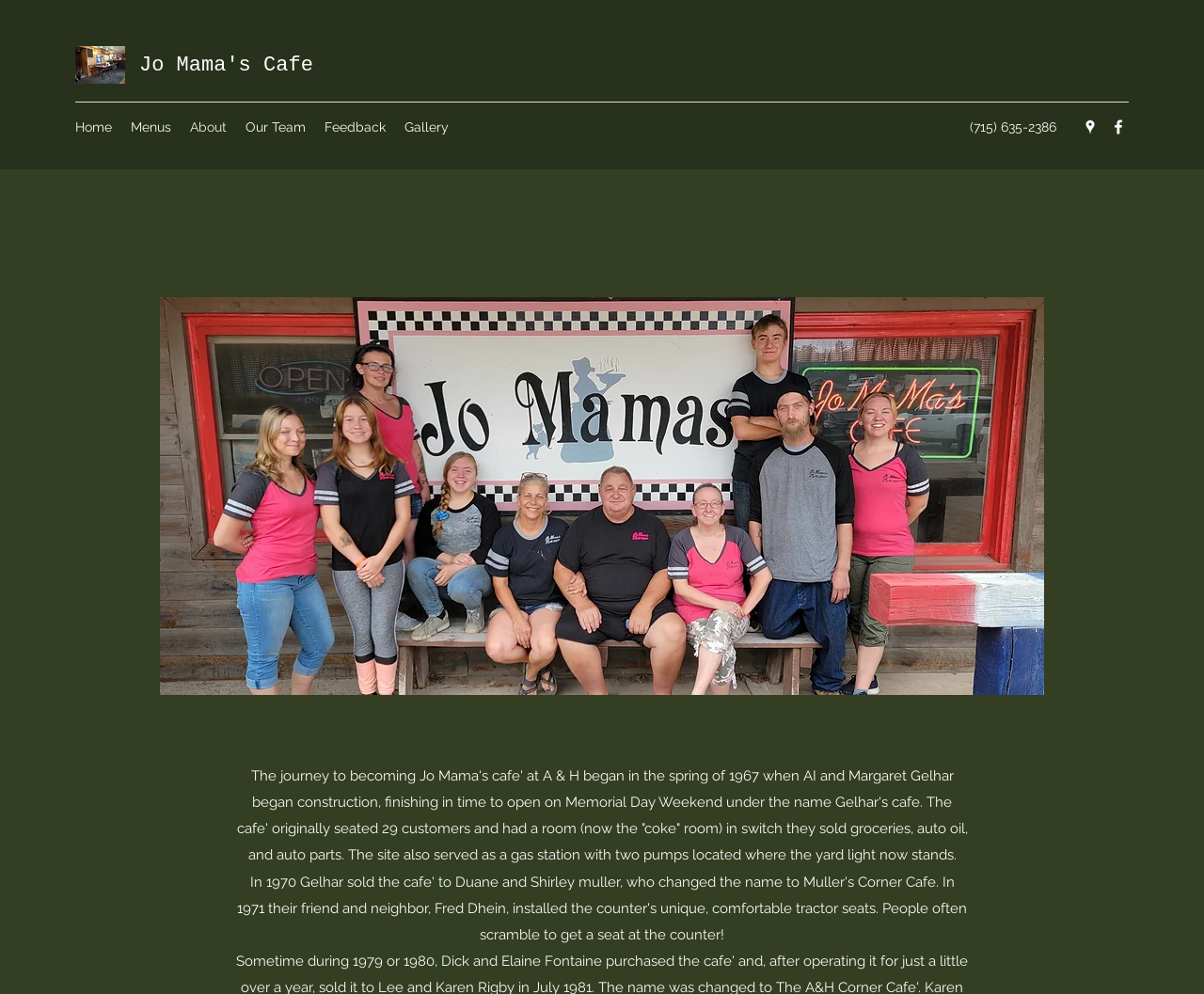Locate the bounding box coordinates of the clickable element to fulfill the following instruction: "click the Jo Mama's Cafe link". Provide the coordinates as four float numbers between 0 and 1 in the format [left, top, right, bottom].

[0.116, 0.054, 0.26, 0.078]